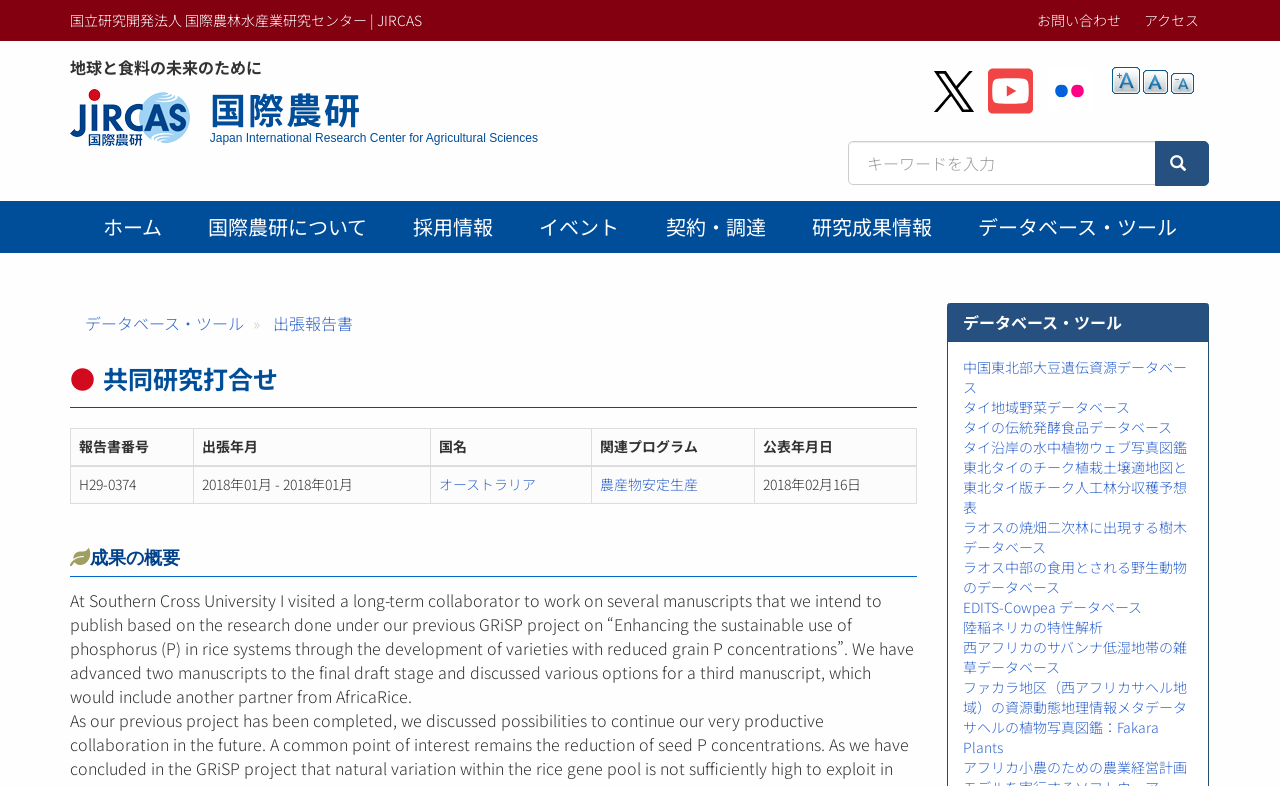Can you look at the image and give a comprehensive answer to the question:
What is the topic of the research project?

The topic of the research project can be inferred from the text, which mentions 'Enhancing the sustainable use of phosphorus (P) in rice systems through the development of varieties with reduced grain P concentrations'.